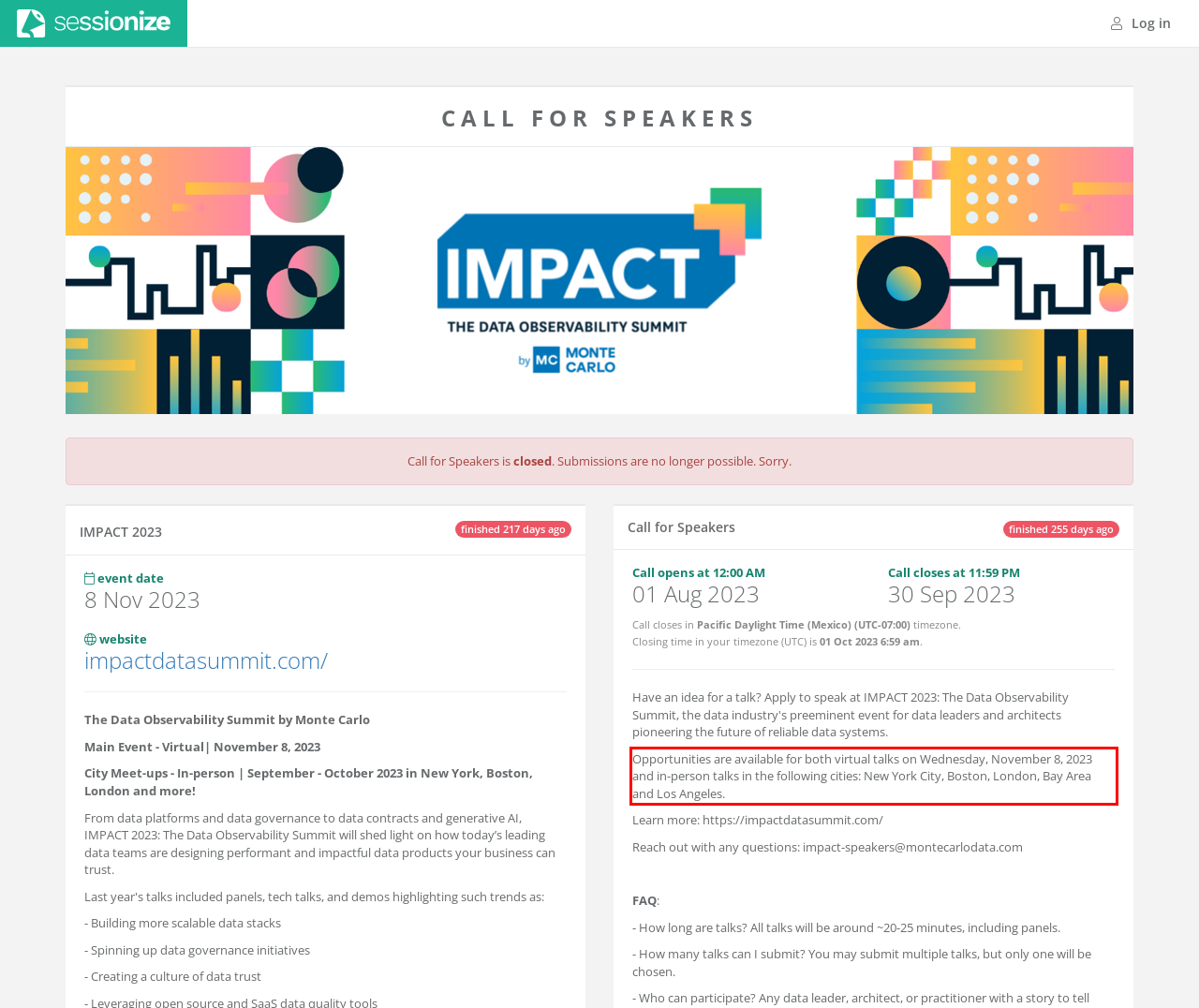Please look at the screenshot provided and find the red bounding box. Extract the text content contained within this bounding box.

Opportunities are available for both virtual talks on Wednesday, November 8, 2023 and in-person talks in the following cities: New York City, Boston, London, Bay Area and Los Angeles.